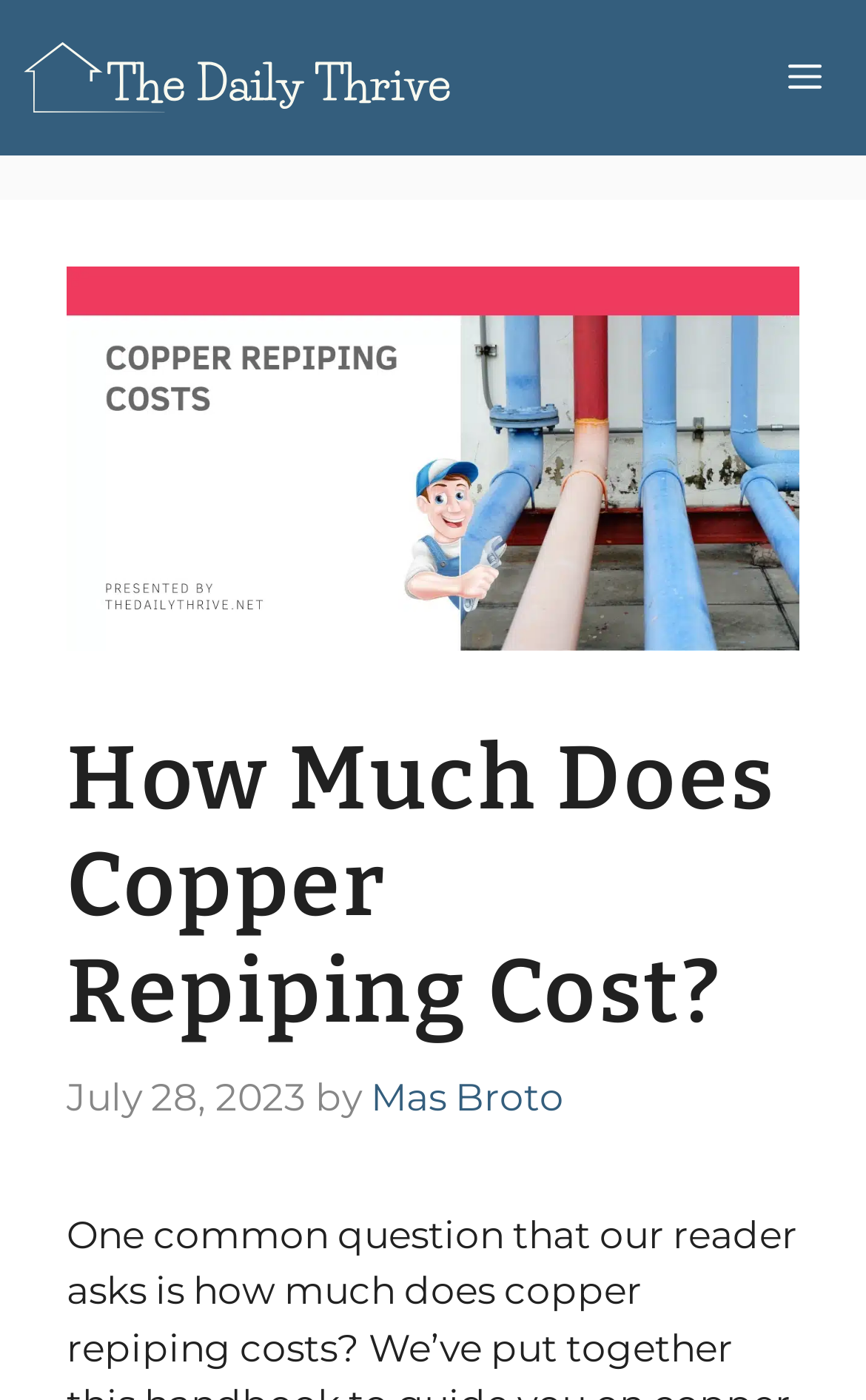Please find the bounding box coordinates in the format (top-left x, top-left y, bottom-right x, bottom-right y) for the given element description. Ensure the coordinates are floating point numbers between 0 and 1. Description: Mas Broto

[0.428, 0.768, 0.651, 0.8]